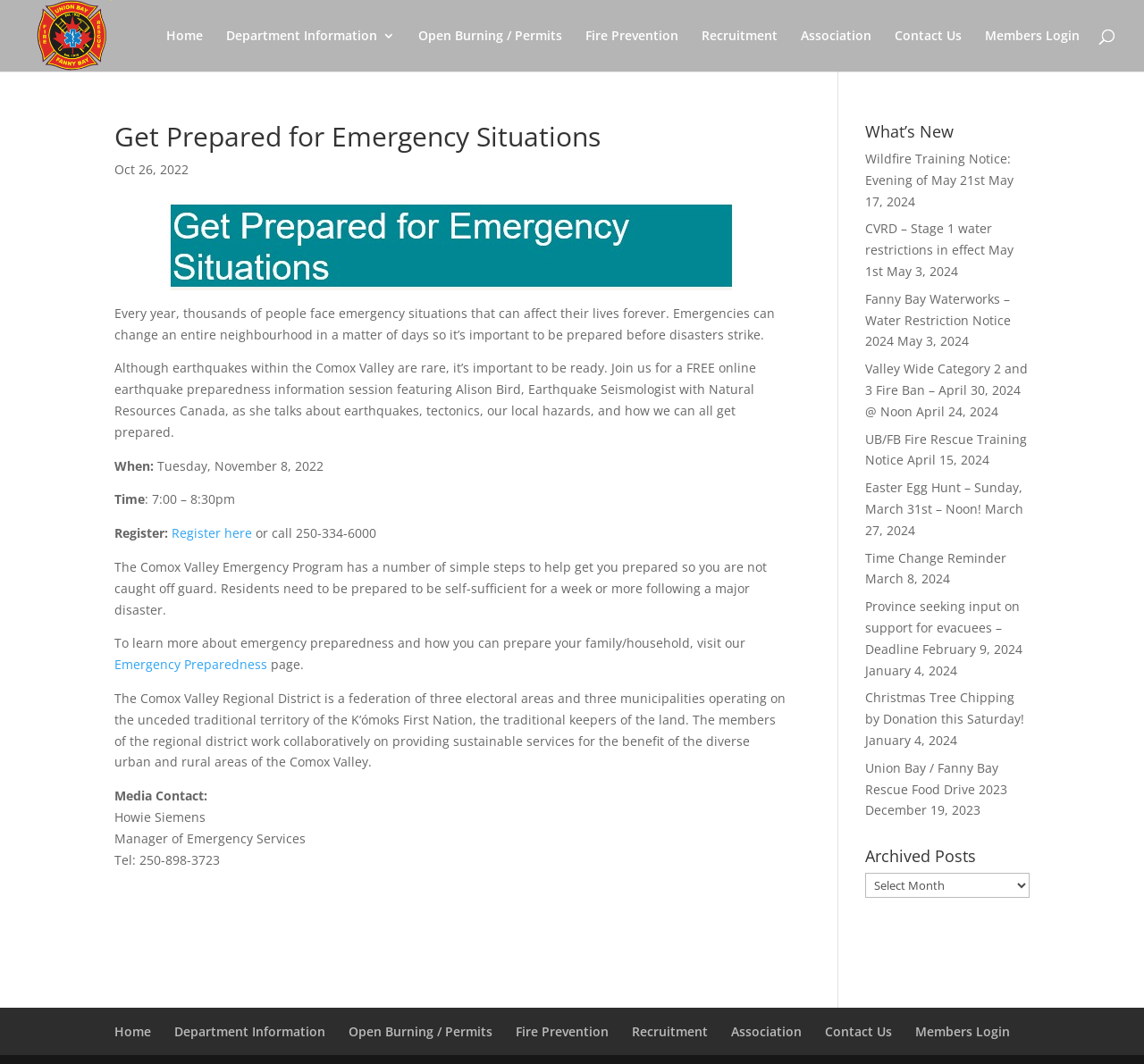Answer the following in one word or a short phrase: 
What is the purpose of the Comox Valley Emergency Program?

To help residents prepare for emergencies